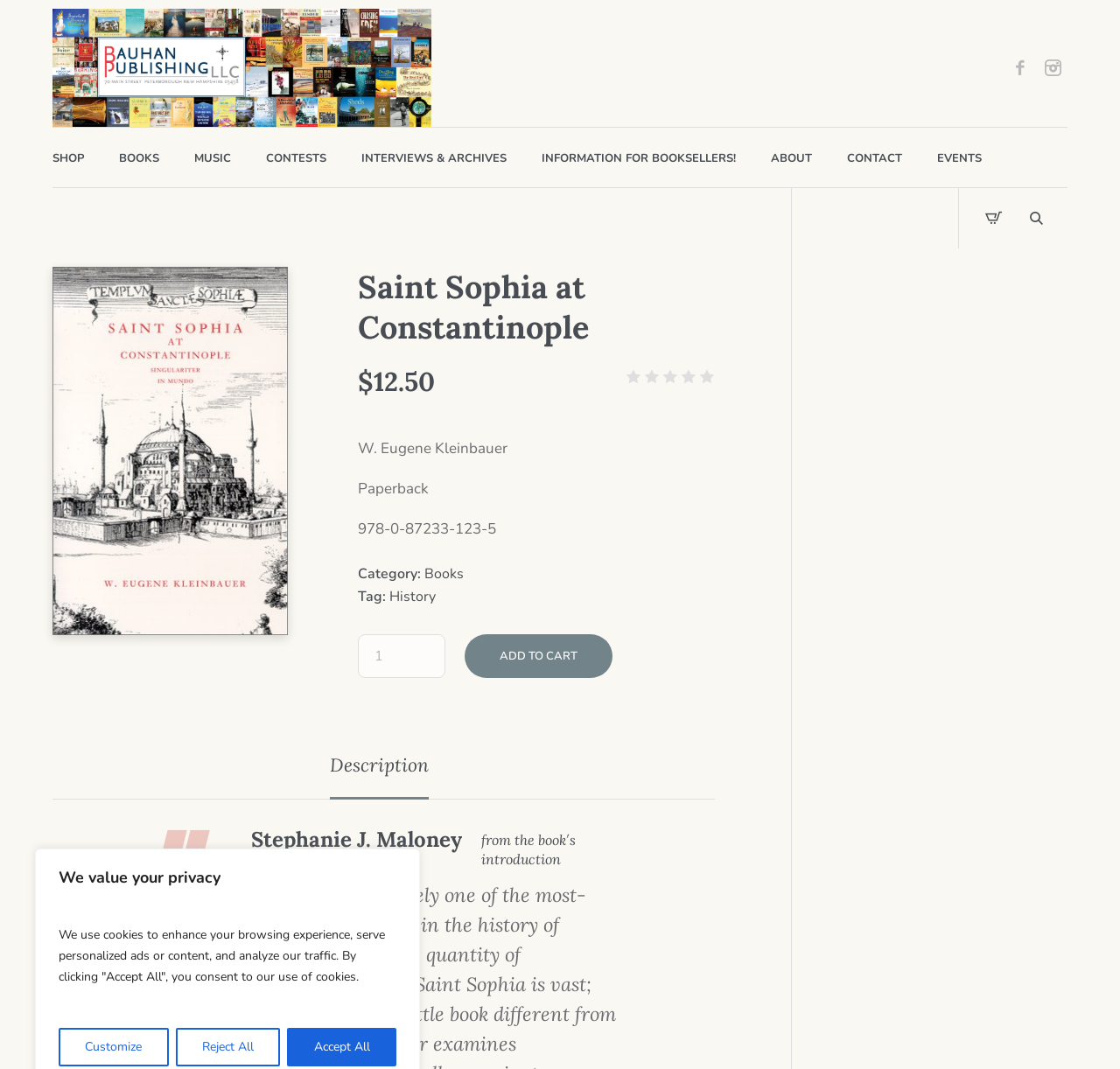Provide a brief response to the question below using one word or phrase:
Is the book rated?

No